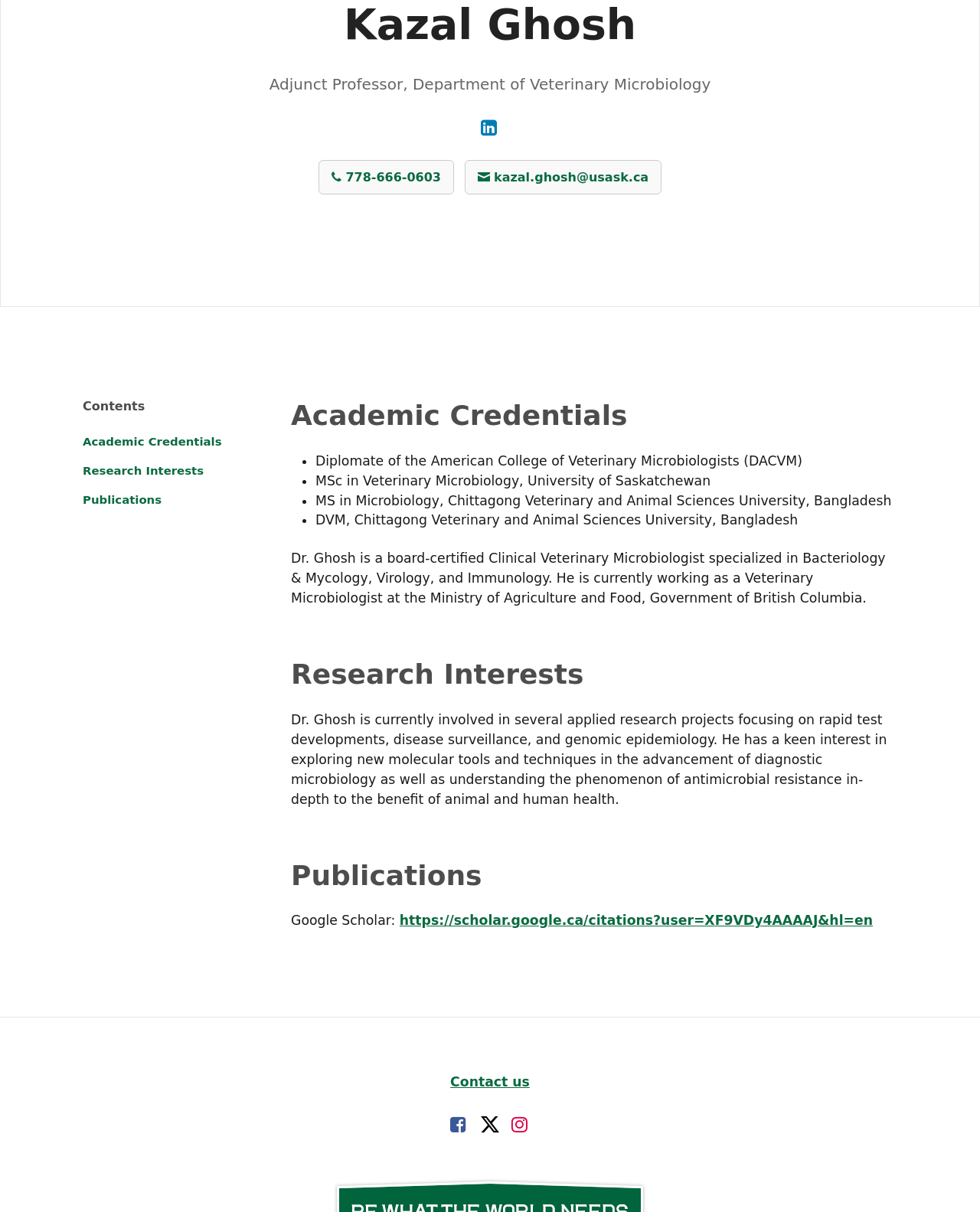Identify the bounding box for the UI element that is described as follows: "https://scholar.google.ca/citations?user=XF9VDy4AAAAJ&hl=en".

[0.408, 0.753, 0.891, 0.766]